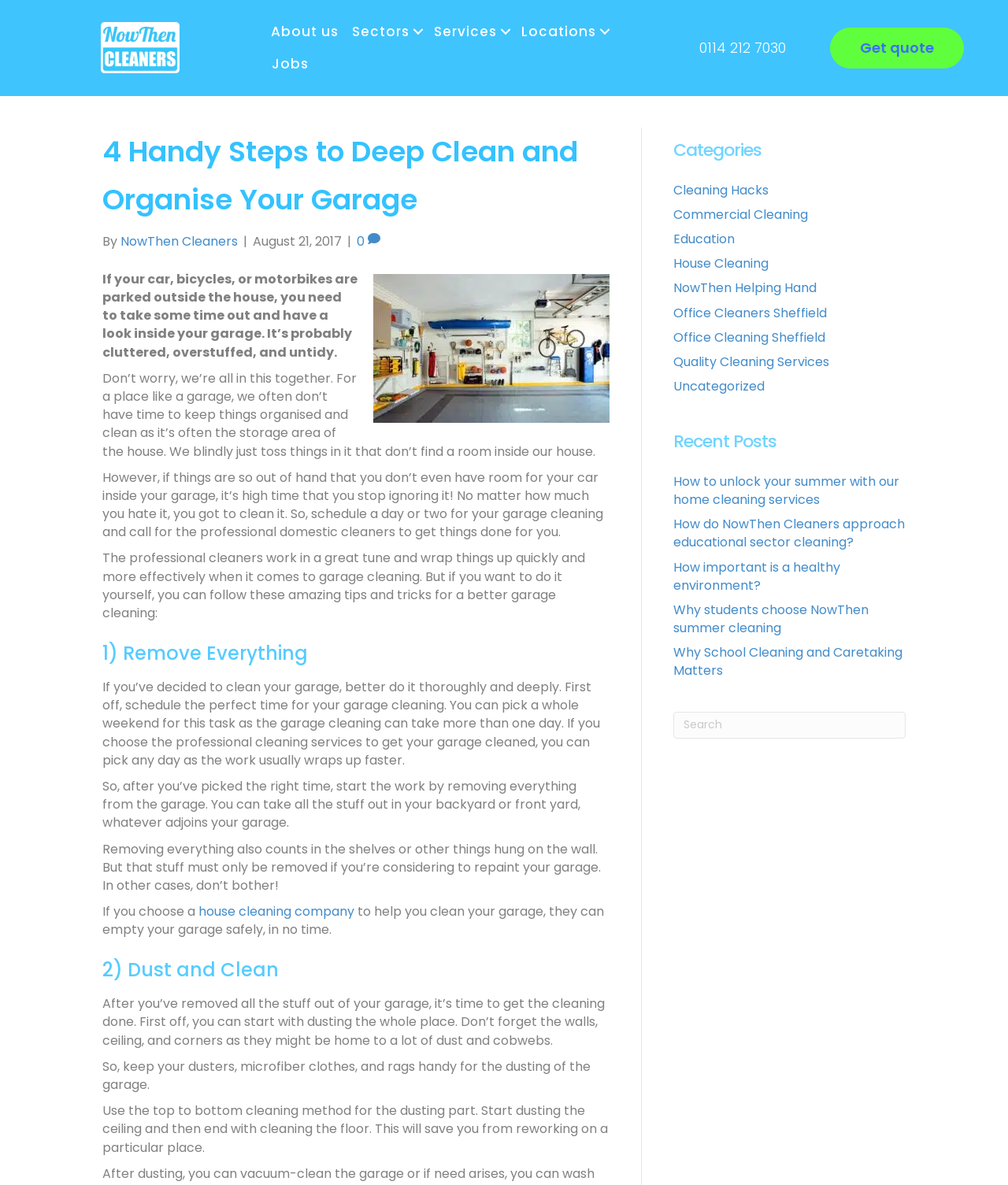What is the phone number mentioned on the webpage?
Please ensure your answer is as detailed and informative as possible.

The phone number is mentioned in the heading element with the text '0114 212 7030' which is located at the top right corner of the webpage.